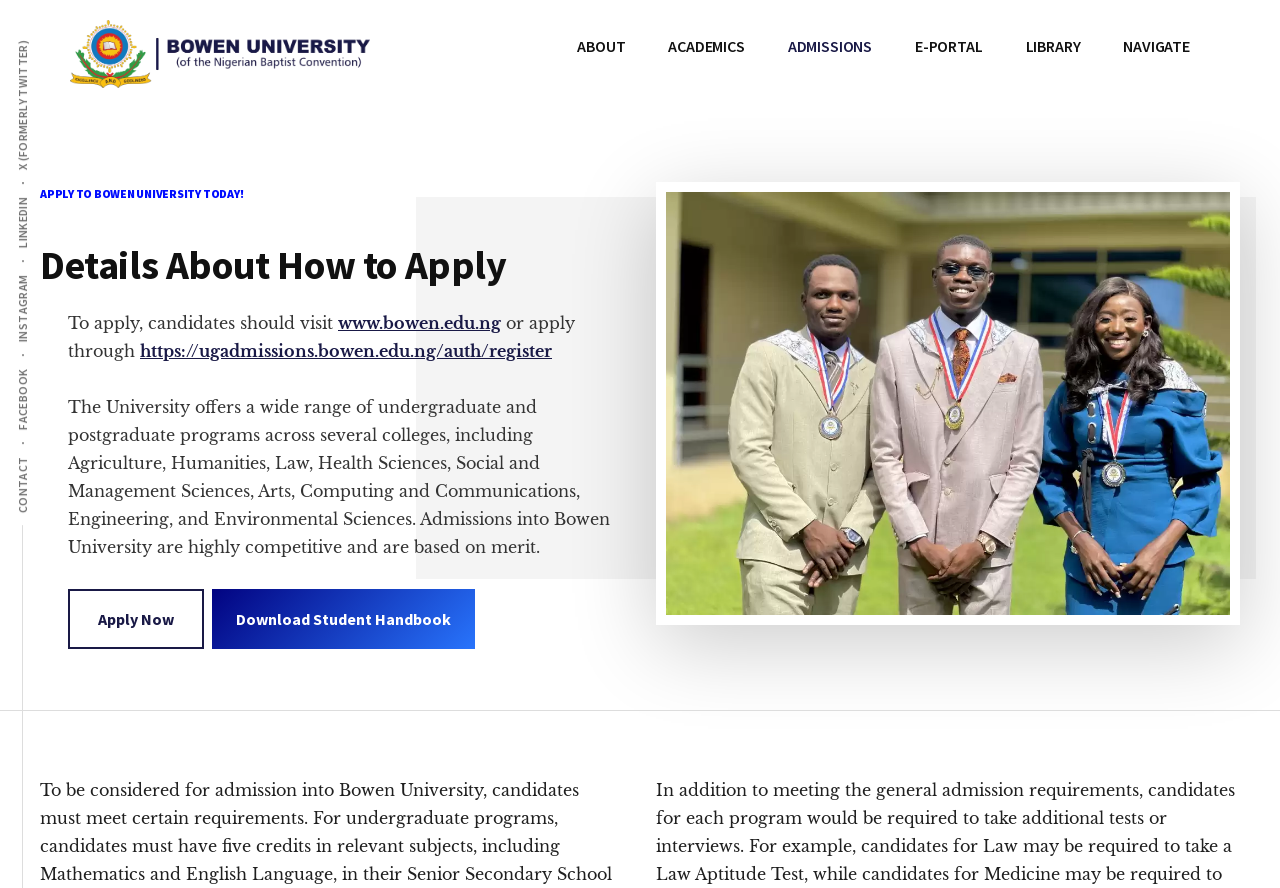What is the name of the university?
Refer to the image and give a detailed answer to the query.

The name of the university can be found in the link 'Bowen University' with bounding box coordinates [0.055, 0.081, 0.289, 0.103] and also in the image with bounding box coordinates [0.055, 0.023, 0.289, 0.099].